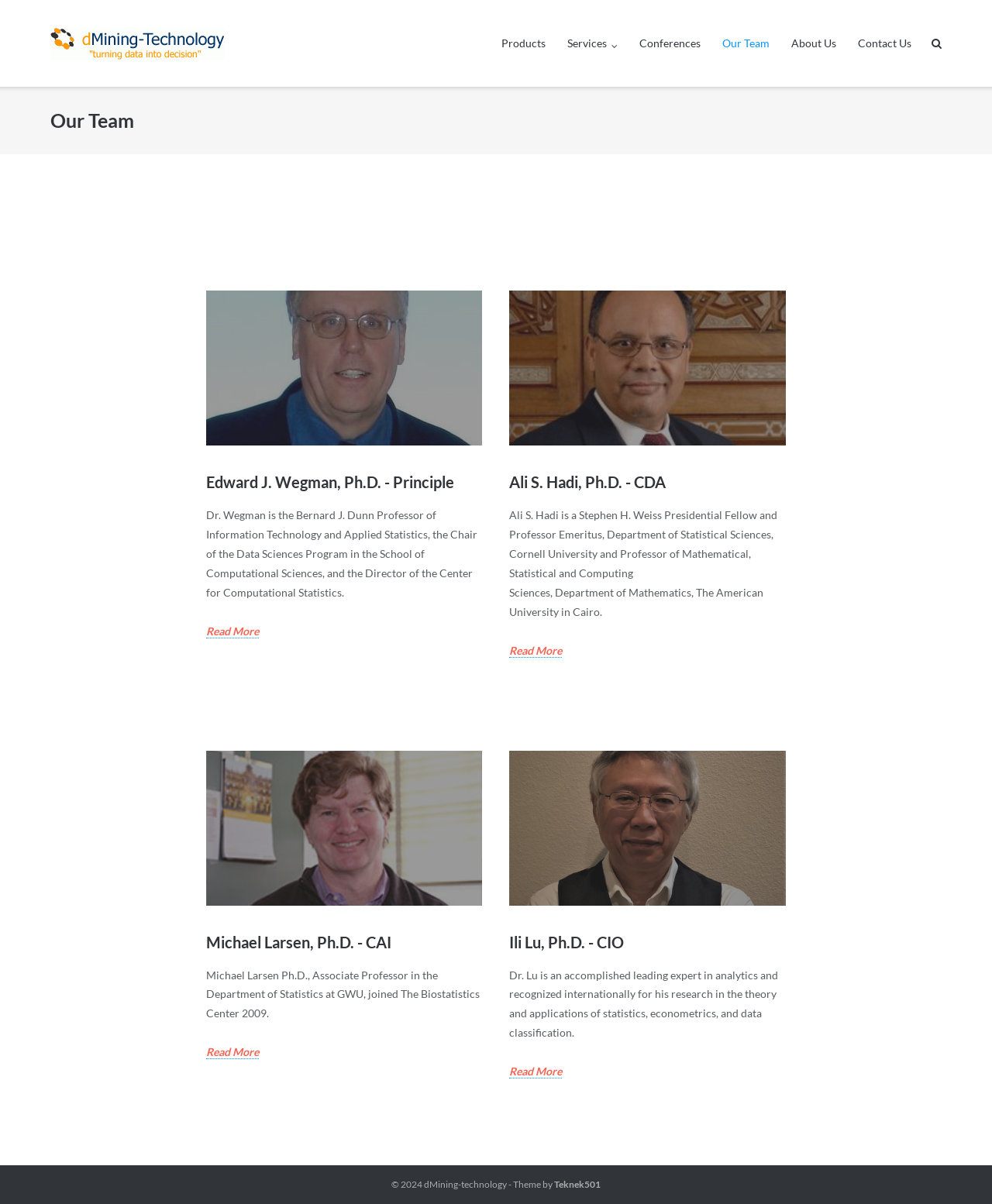Locate the bounding box coordinates of the segment that needs to be clicked to meet this instruction: "view Conferences page".

[0.645, 0.0, 0.706, 0.072]